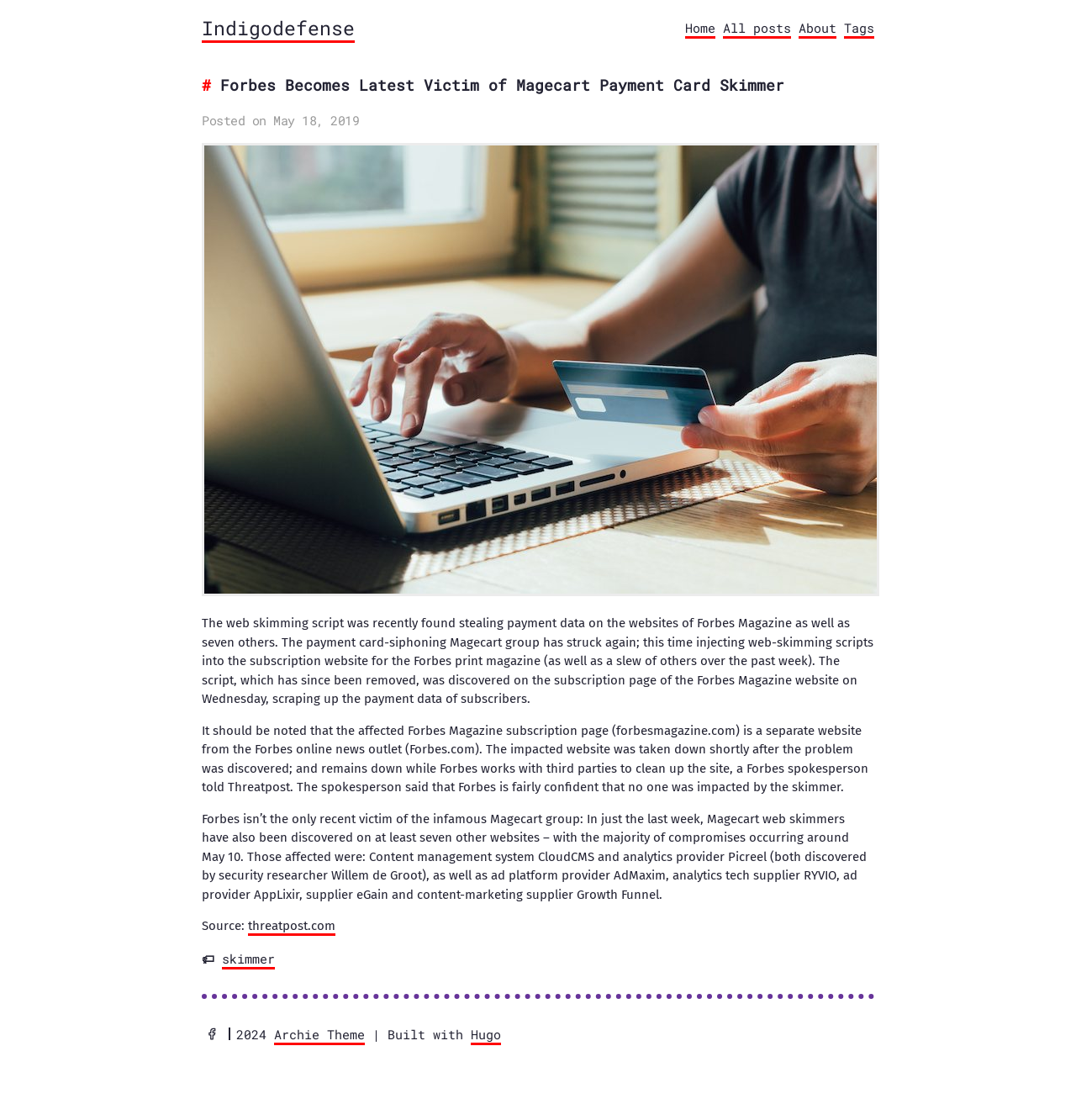What is the name of the security researcher who discovered the compromise?
Examine the image and provide an in-depth answer to the question.

I found the answer by reading the article's content, specifically the third paragraph, which mentions that security researcher Willem de Groot discovered the compromise on Content management system CloudCMS and analytics provider Picreel.